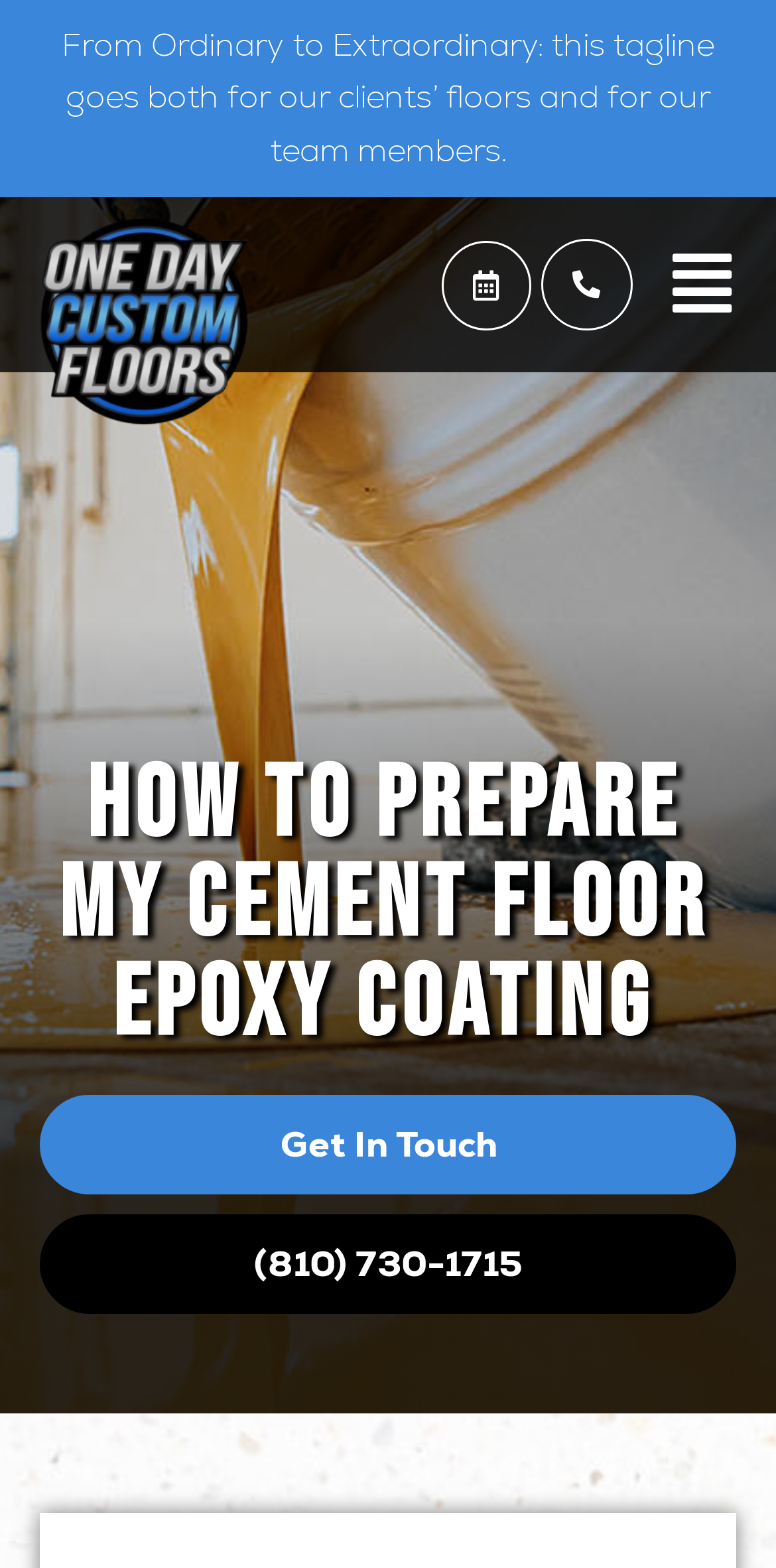What is the main topic of the webpage?
Please use the visual content to give a single word or phrase answer.

Epoxy Coating